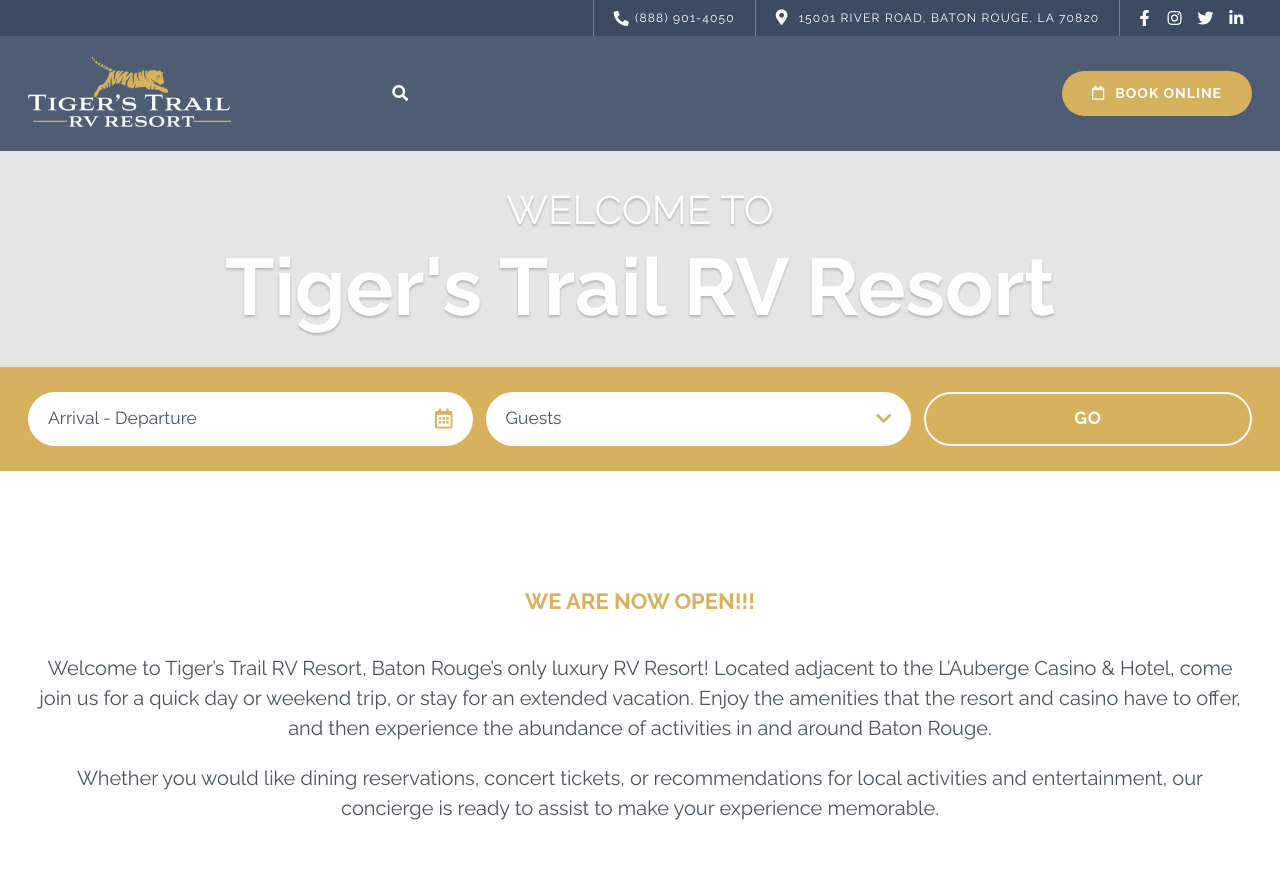Identify the bounding box of the UI component described as: "Book Online".

[0.83, 0.08, 0.978, 0.131]